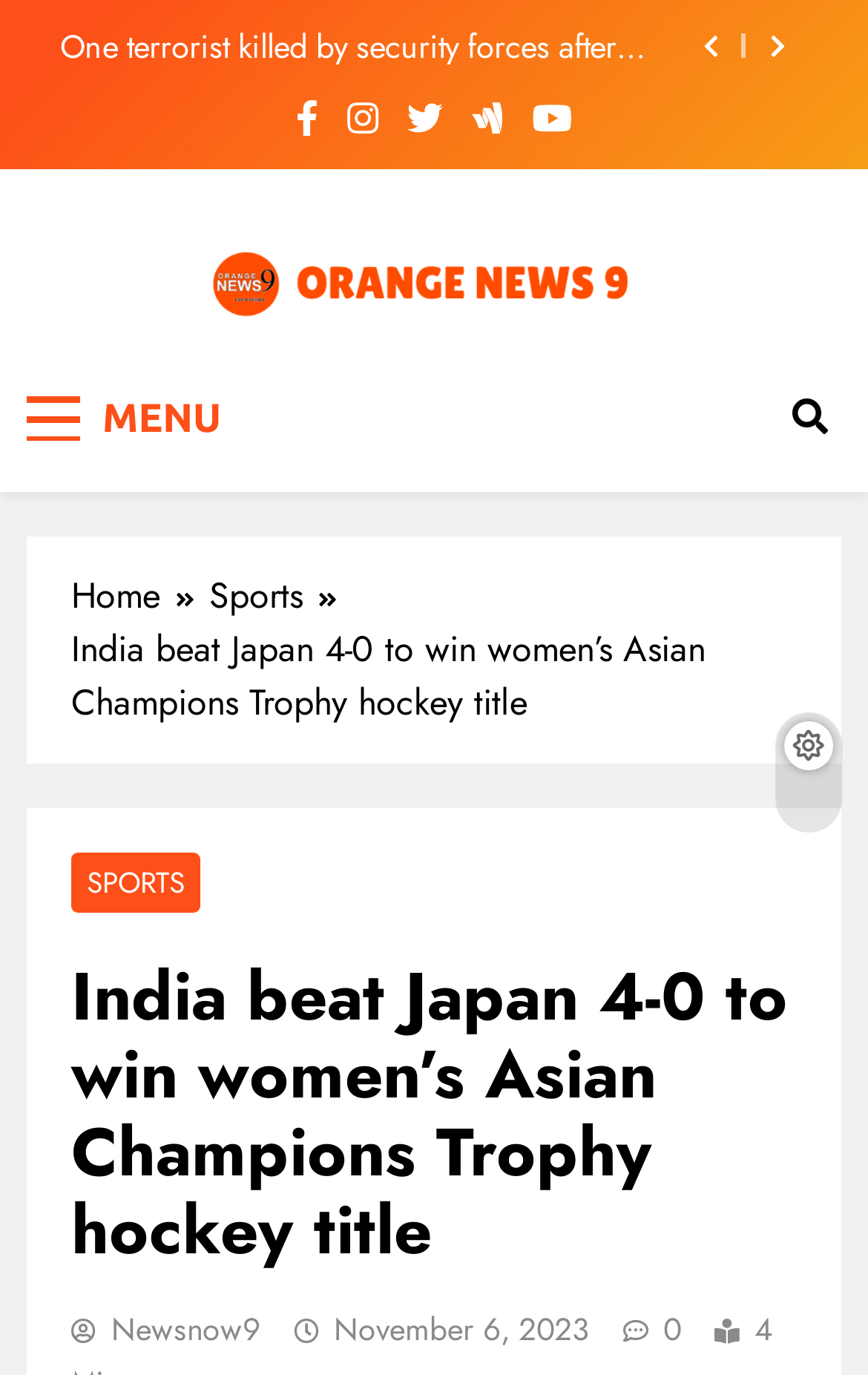Please answer the following question using a single word or phrase: 
What is the date of the news article?

November 6, 2023